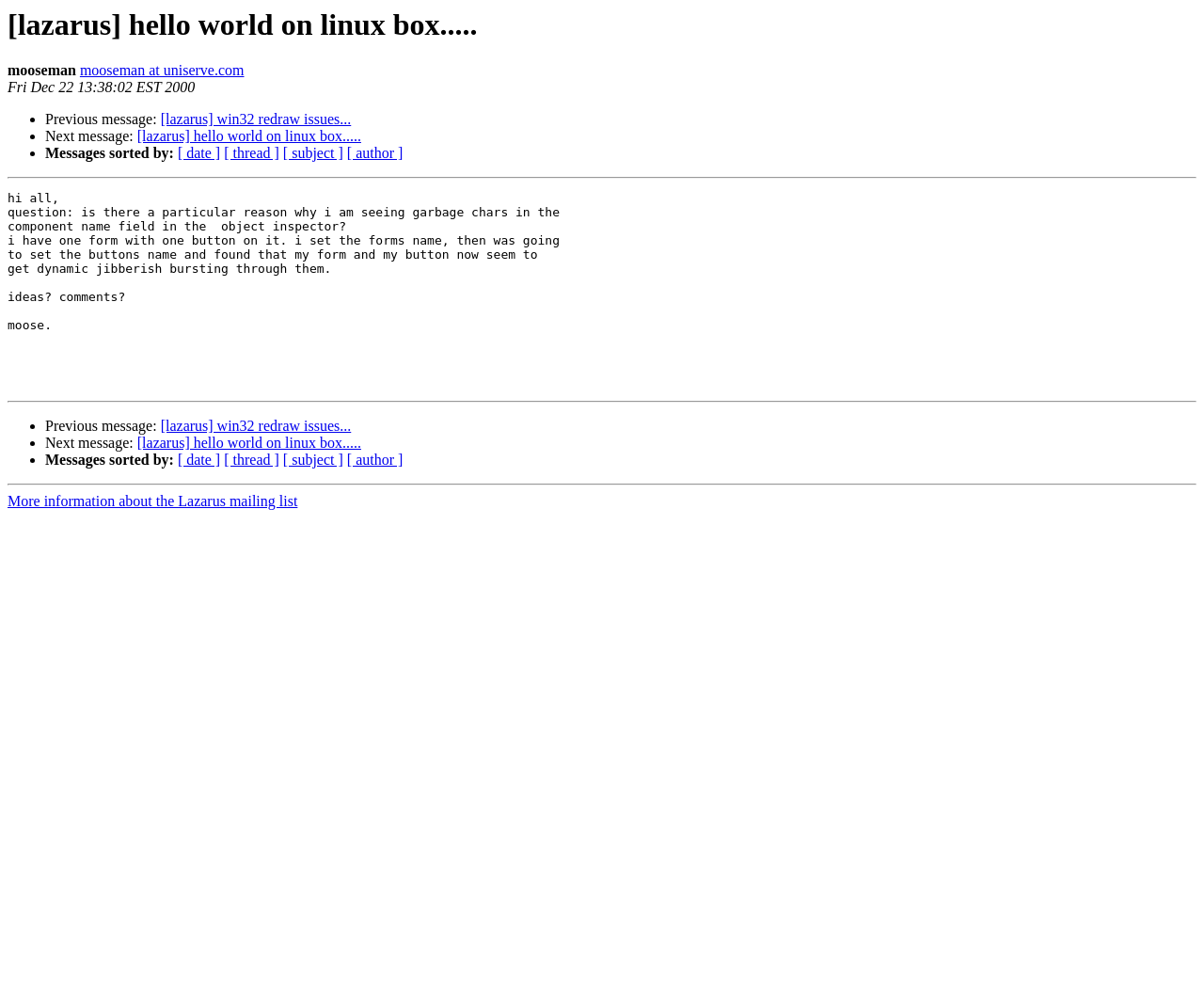Determine the bounding box coordinates of the UI element that matches the following description: "[lazarus] win32 redraw issues...". The coordinates should be four float numbers between 0 and 1 in the format [left, top, right, bottom].

[0.133, 0.111, 0.292, 0.127]